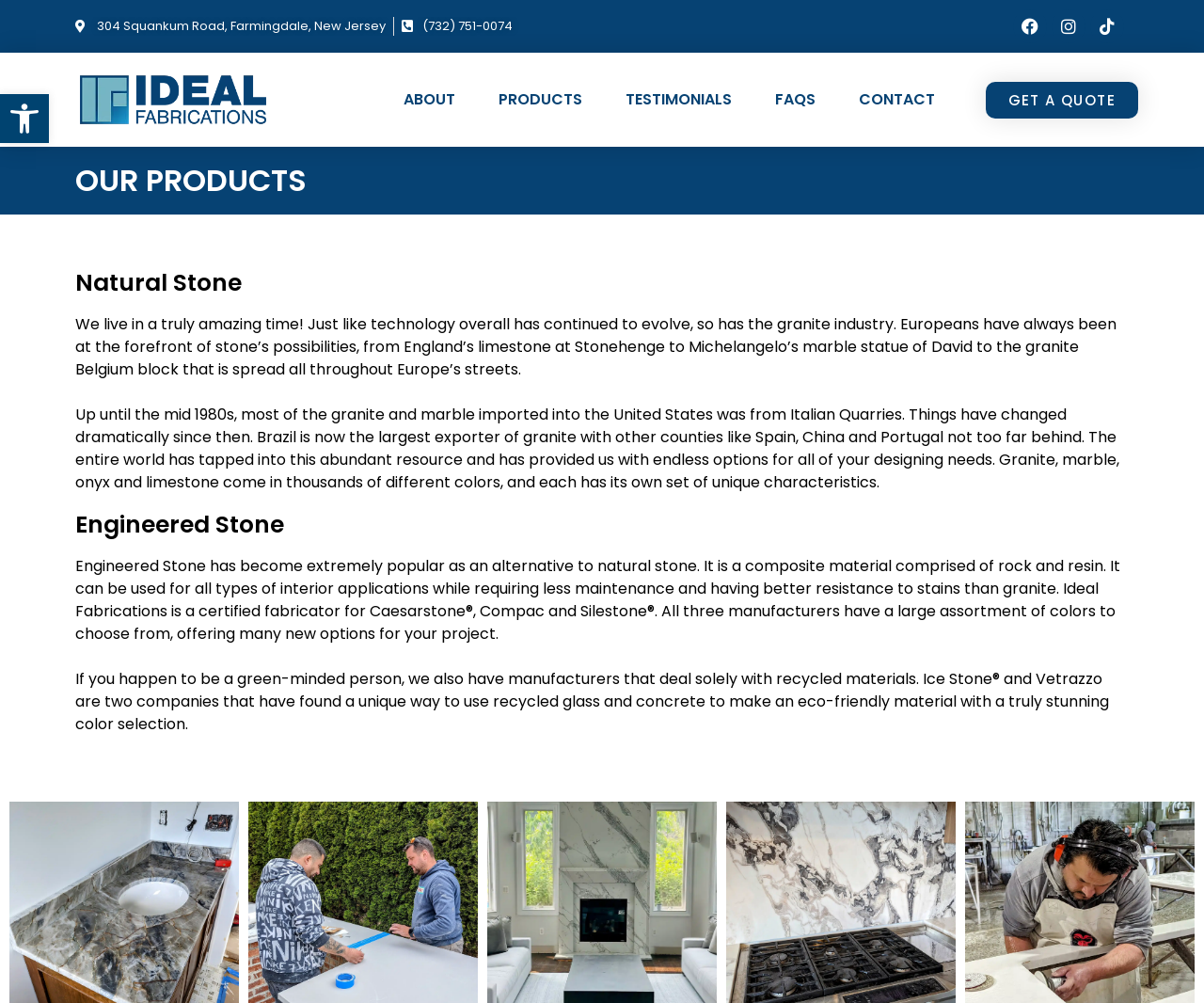Determine the bounding box for the UI element described here: "Open toolbar Accessibility Tools".

[0.0, 0.094, 0.041, 0.143]